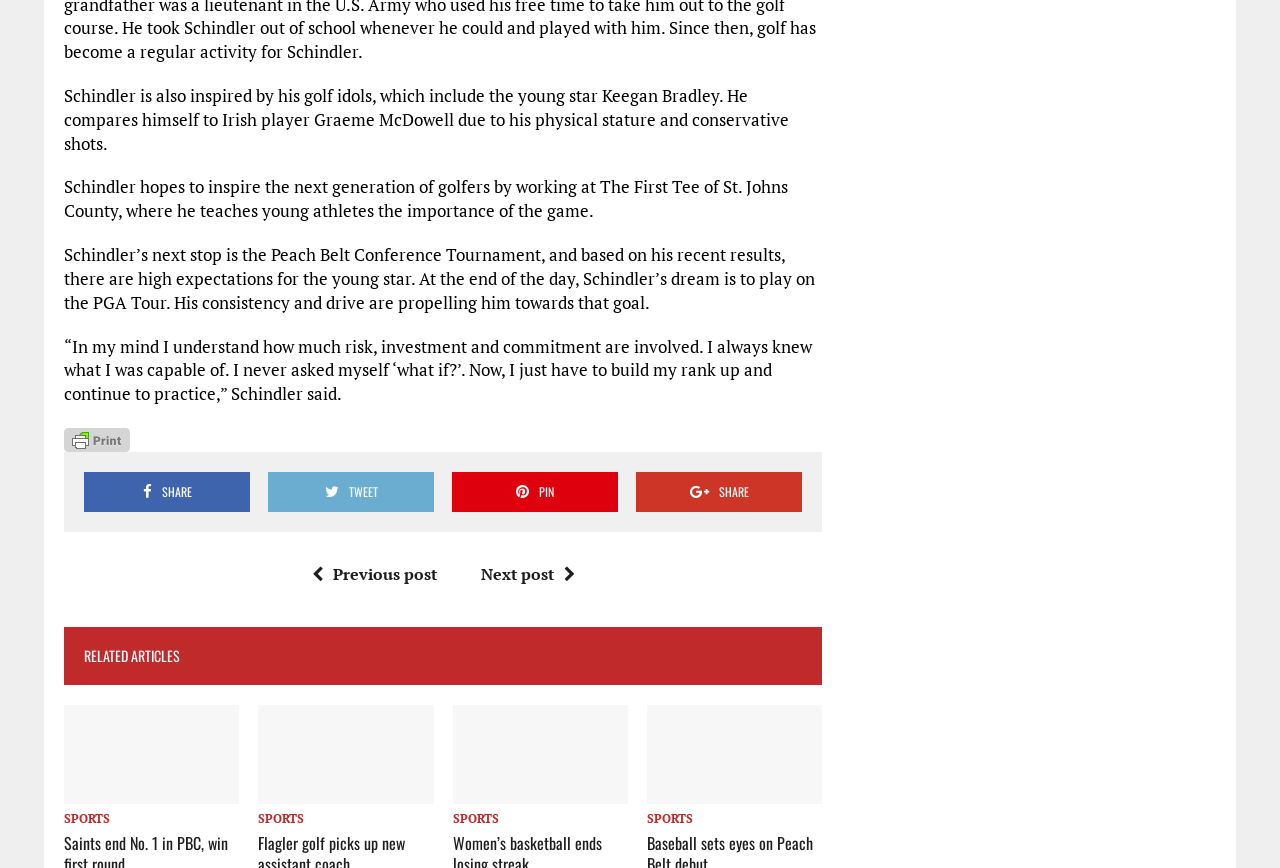Find the bounding box coordinates for the area that should be clicked to accomplish the instruction: "Get more information about the basic modules of the MII core data set".

None